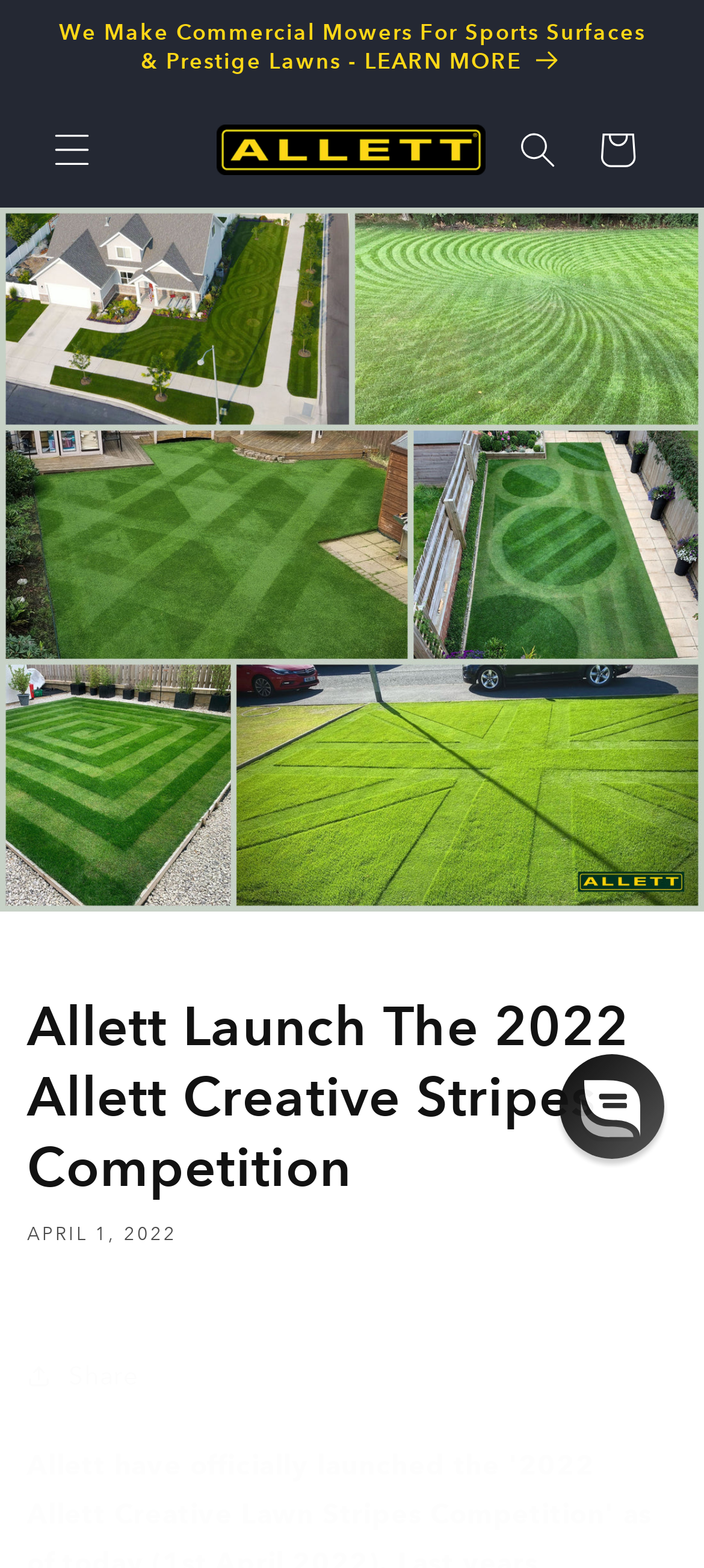Is there a cart function on the webpage?
Look at the image and respond with a one-word or short phrase answer.

Yes